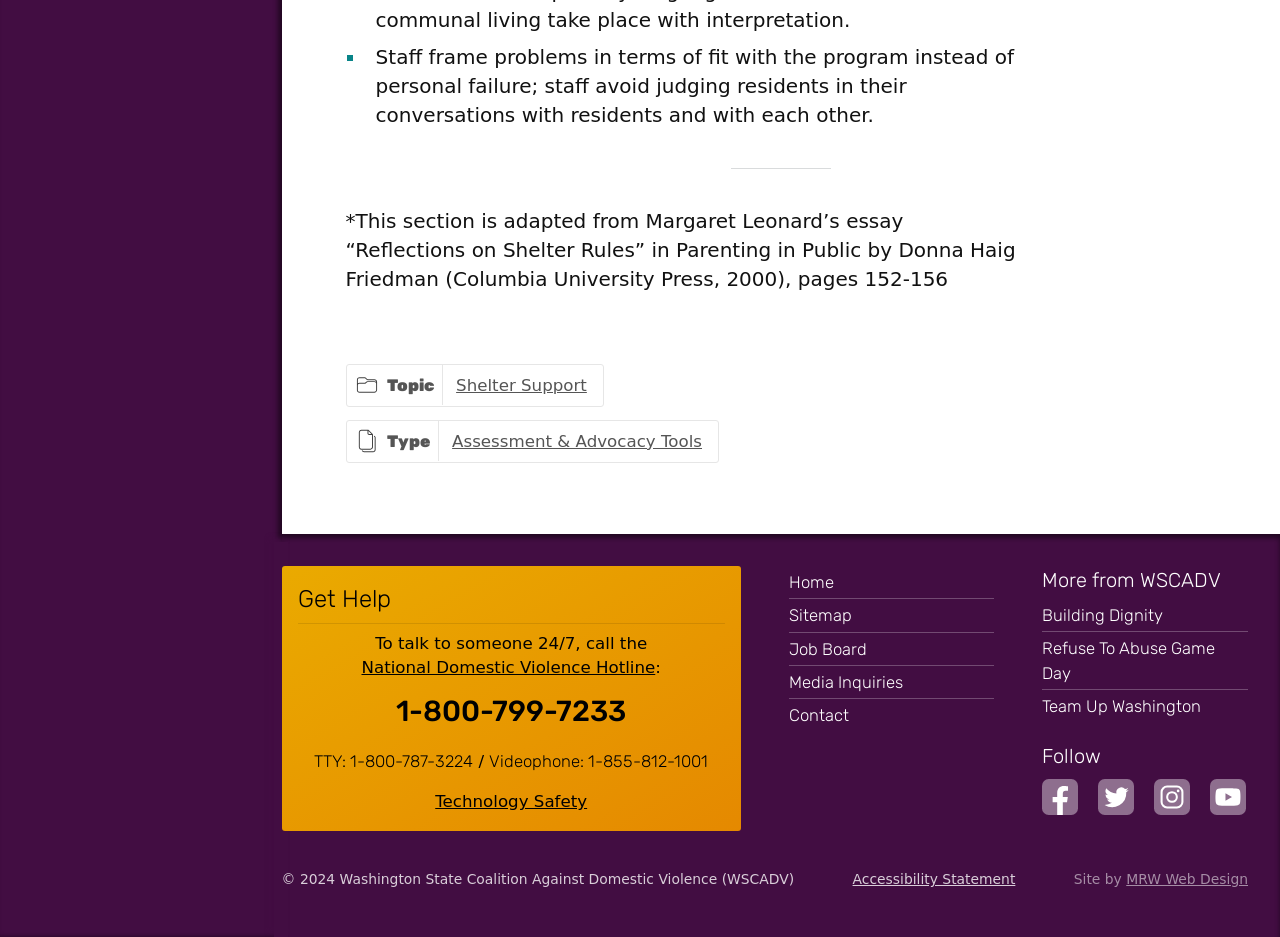Determine the bounding box coordinates of the UI element that matches the following description: "Shelter Support". The coordinates should be four float numbers between 0 and 1 in the format [left, top, right, bottom].

[0.35, 0.391, 0.465, 0.433]